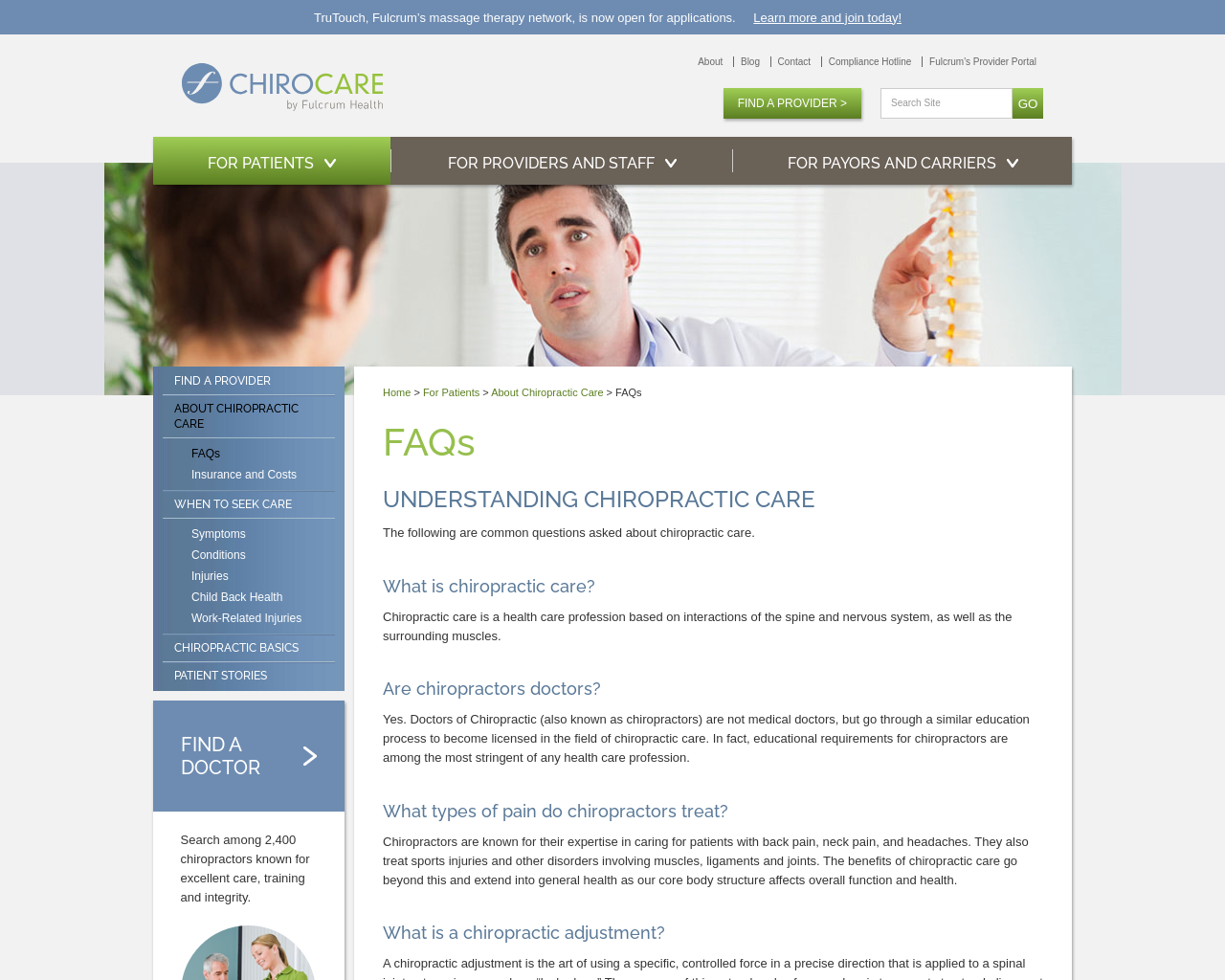Please specify the bounding box coordinates of the area that should be clicked to accomplish the following instruction: "Learn more about TruTouch". The coordinates should consist of four float numbers between 0 and 1, i.e., [left, top, right, bottom].

[0.607, 0.006, 0.744, 0.029]